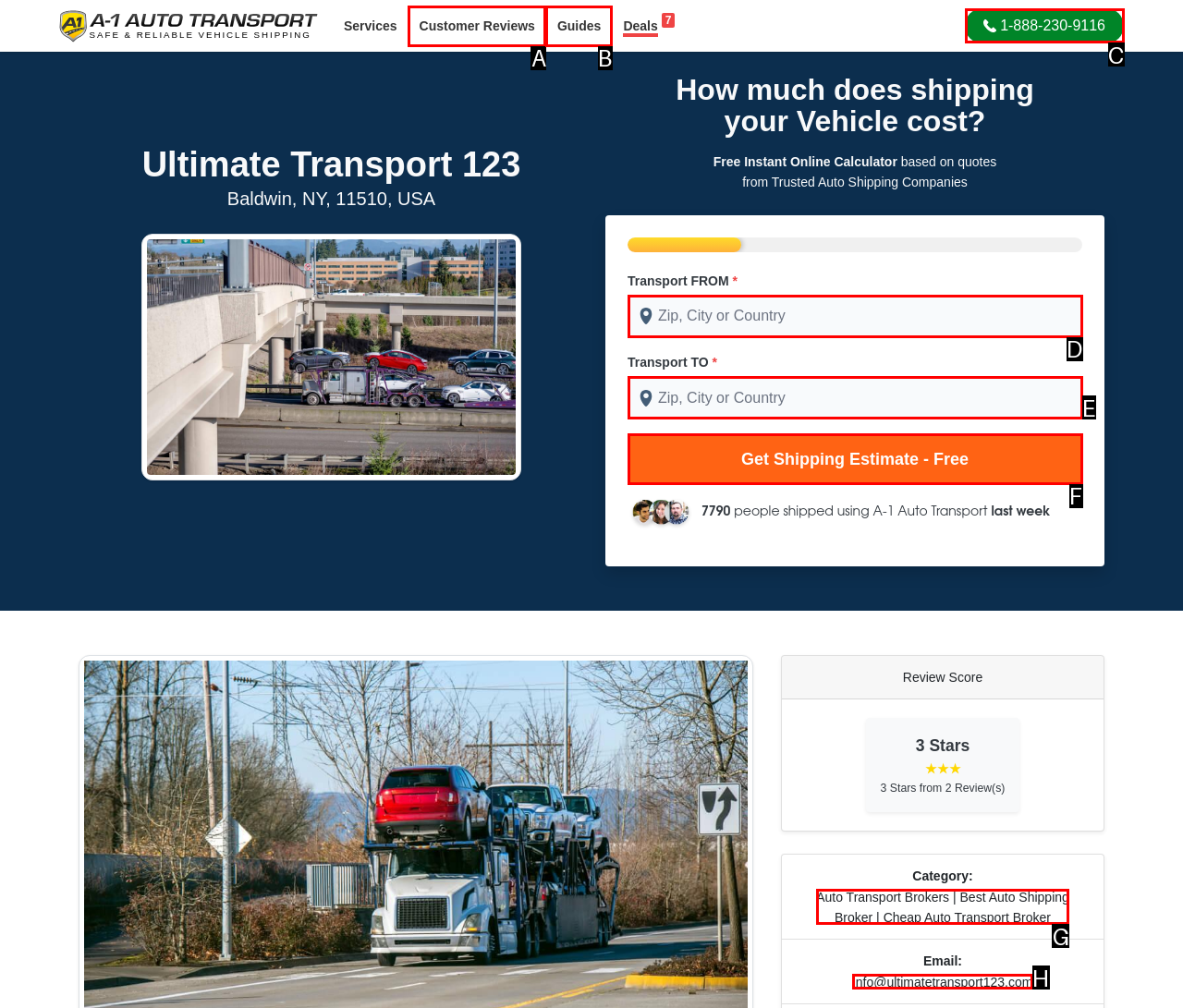Find the option that best fits the description: Get Shipping Estimate - Free. Answer with the letter of the option.

F